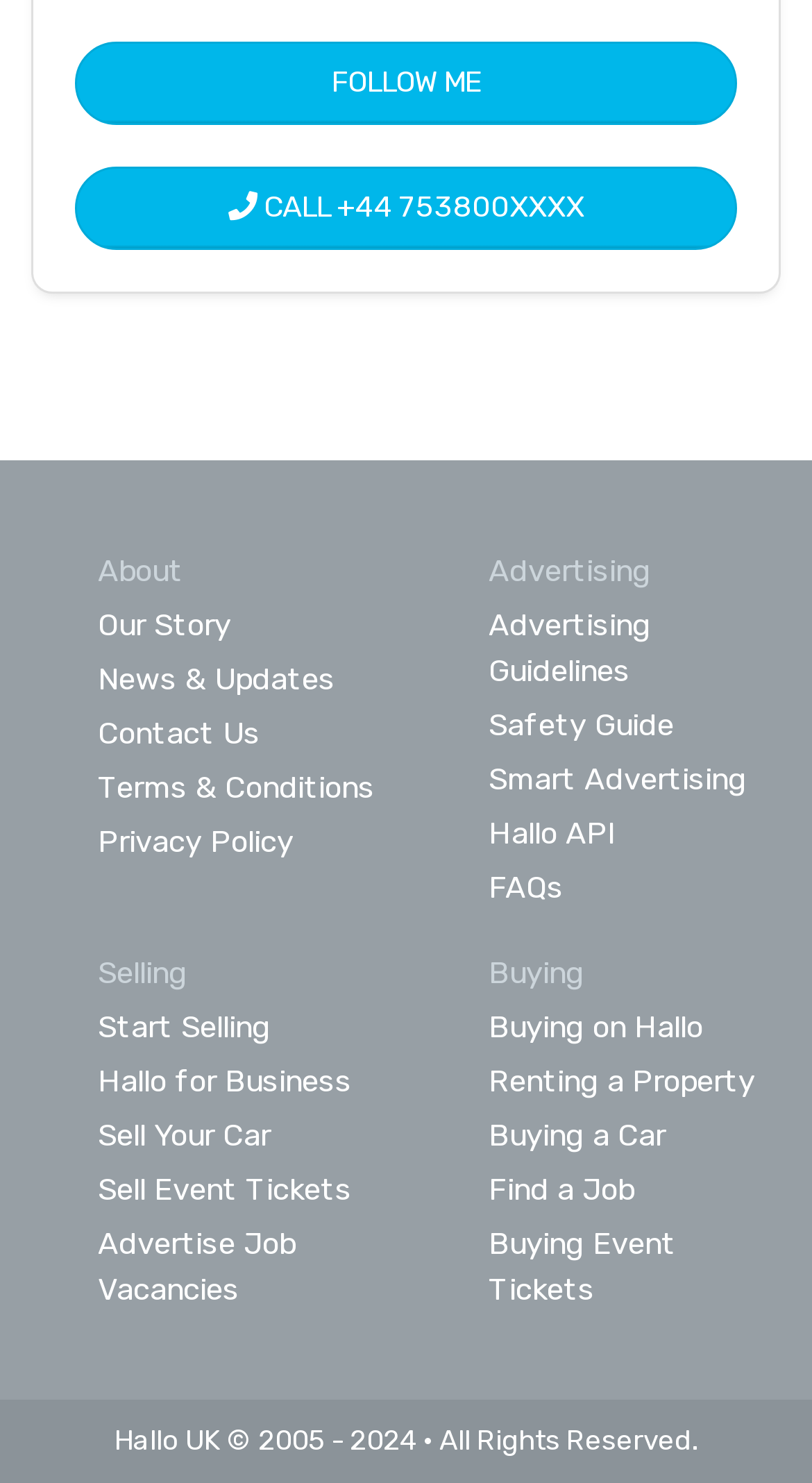Identify the bounding box coordinates of the region I need to click to complete this instruction: "Find a job on the platform".

[0.601, 0.789, 0.781, 0.815]